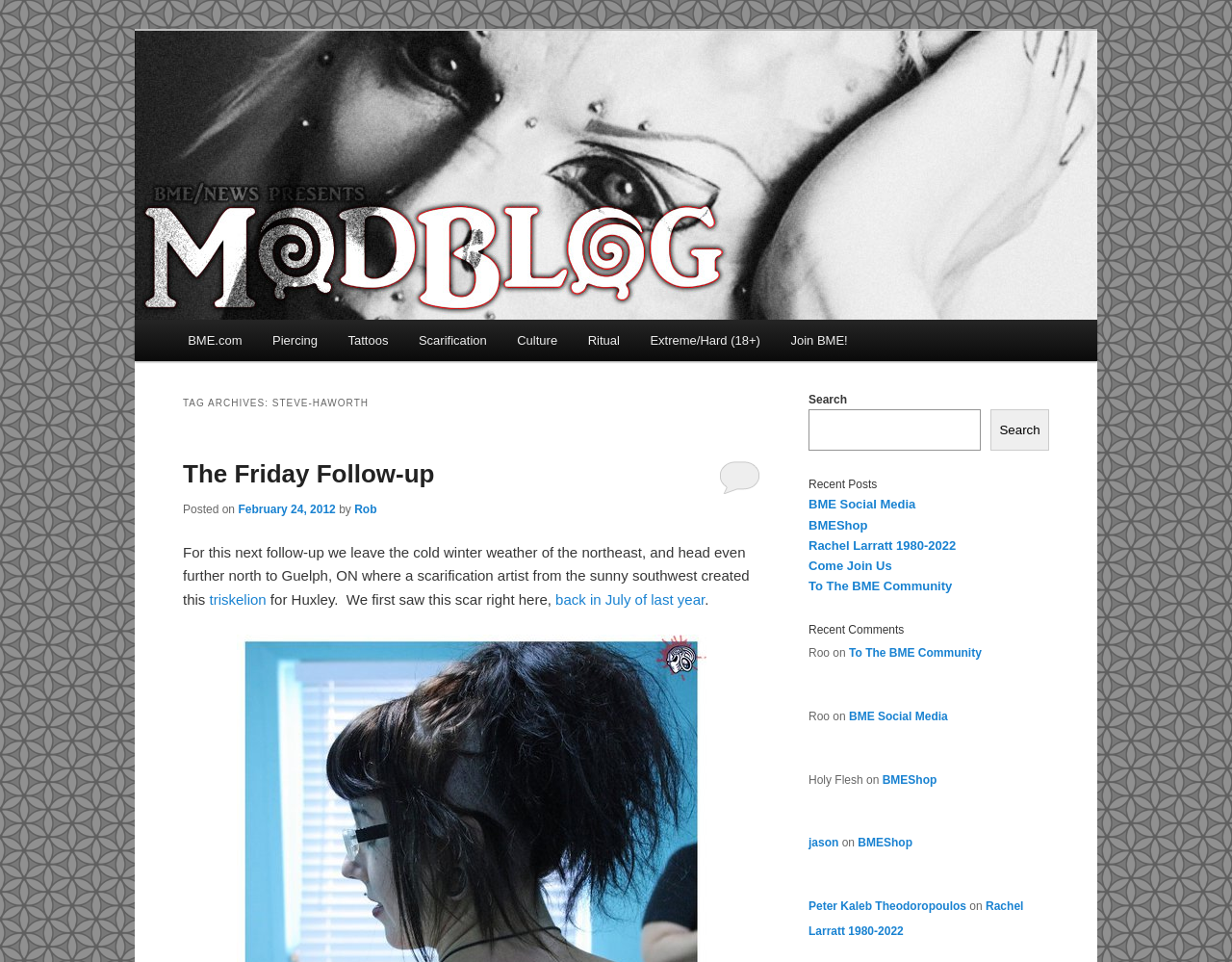Please locate the bounding box coordinates of the region I need to click to follow this instruction: "Read the 'The Friday Follow-up' article".

[0.148, 0.458, 0.617, 0.52]